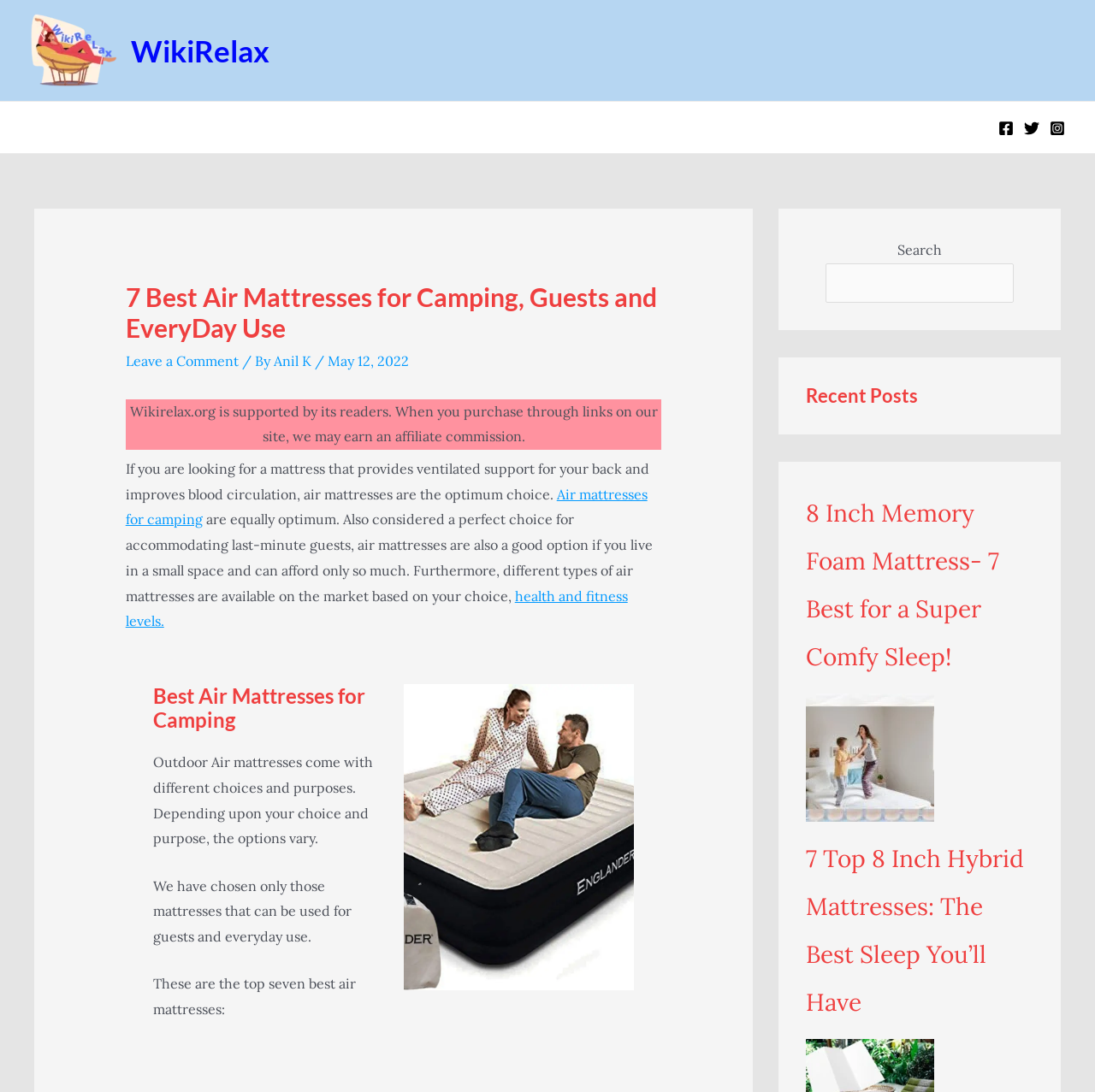Locate the bounding box coordinates of the clickable region necessary to complete the following instruction: "Learn more about air mattresses for camping". Provide the coordinates in the format of four float numbers between 0 and 1, i.e., [left, top, right, bottom].

[0.115, 0.445, 0.591, 0.484]